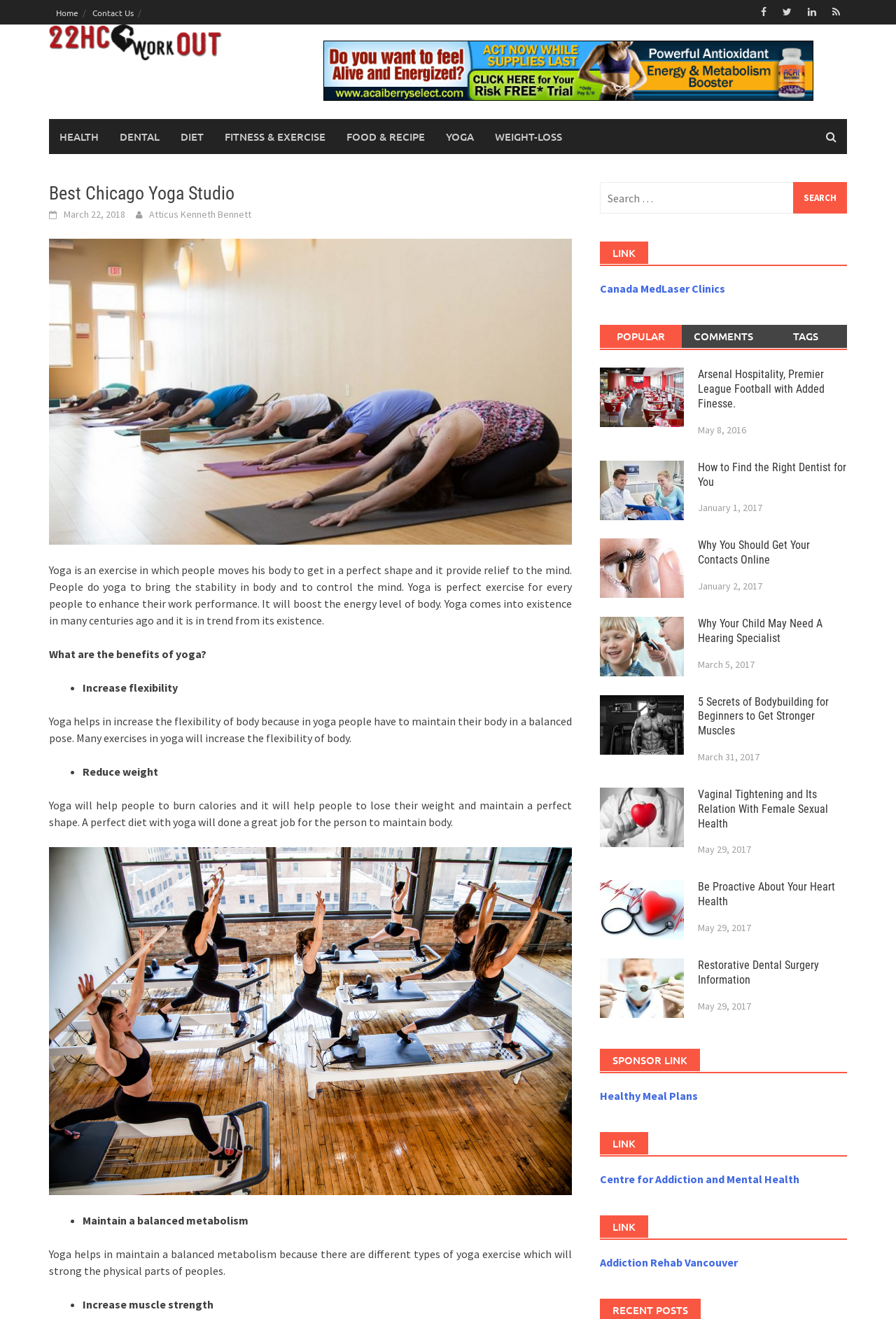Given the description parent_node: Comment * name="comment", predict the bounding box coordinates of the UI element. Ensure the coordinates are in the format (top-left x, top-left y, bottom-right x, bottom-right y) and all values are between 0 and 1.

None